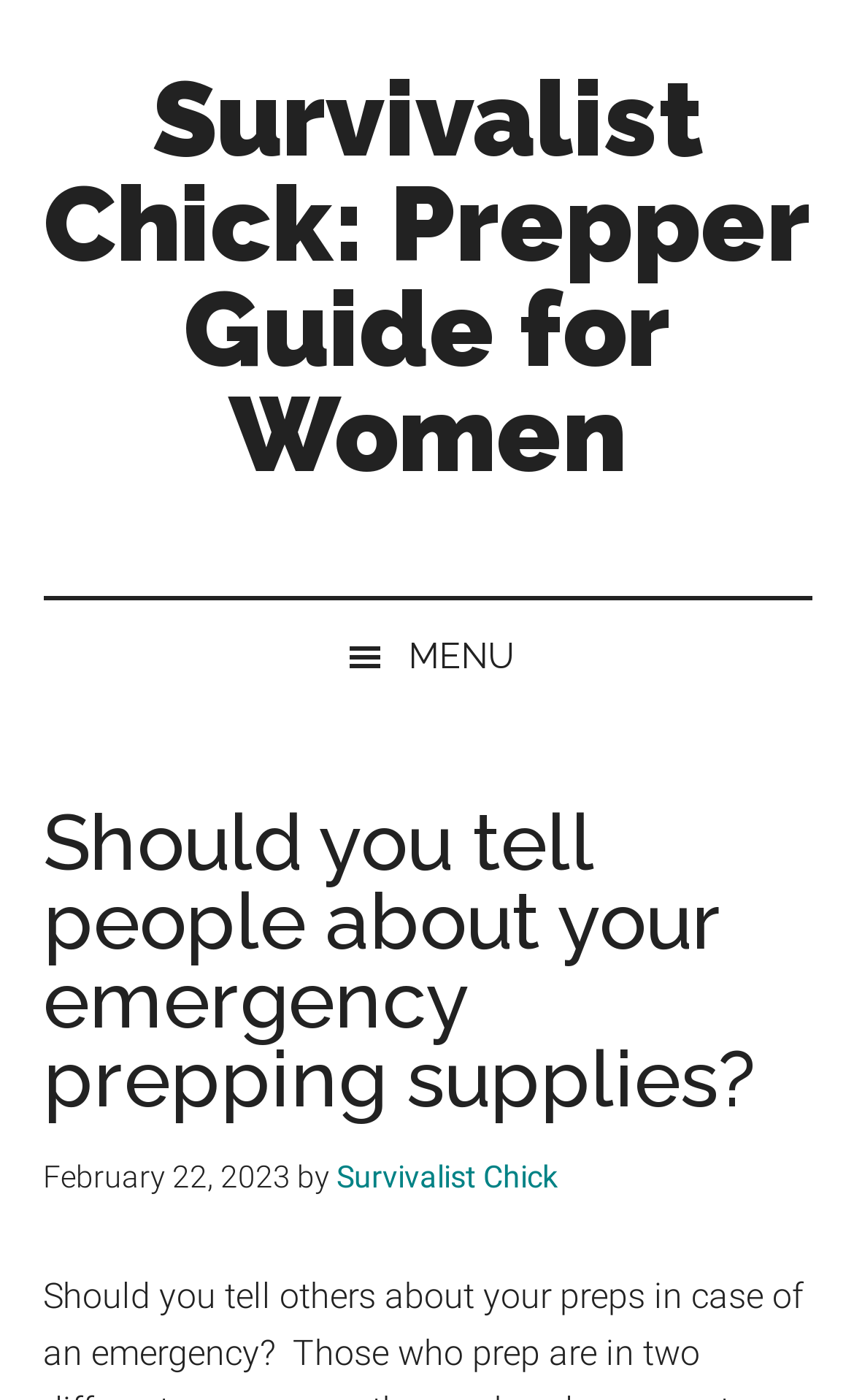Using the given element description, provide the bounding box coordinates (top-left x, top-left y, bottom-right x, bottom-right y) for the corresponding UI element in the screenshot: Survivalist Chick

[0.394, 0.828, 0.653, 0.853]